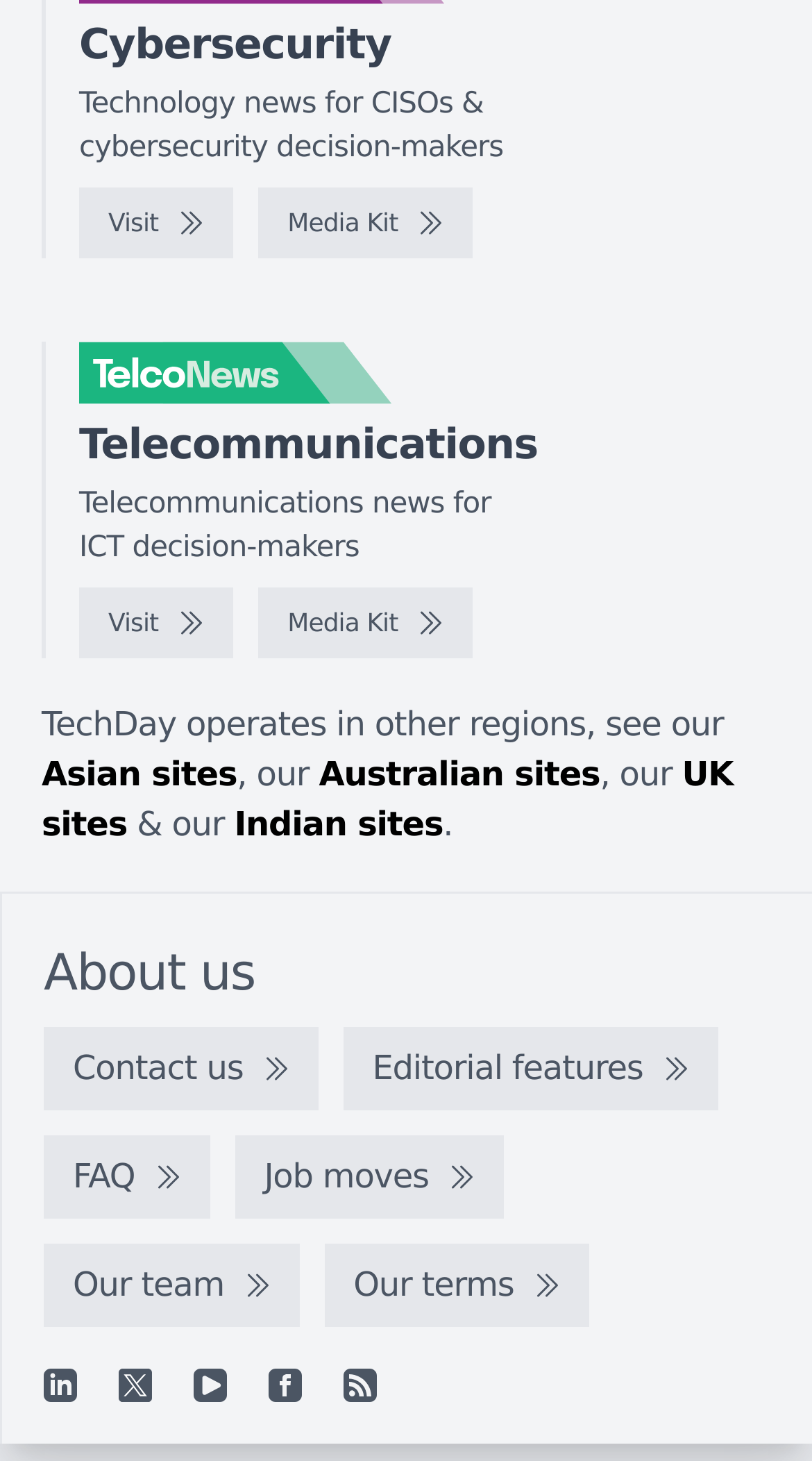Please identify the bounding box coordinates of the area I need to click to accomplish the following instruction: "Contact us".

[0.054, 0.703, 0.392, 0.76]